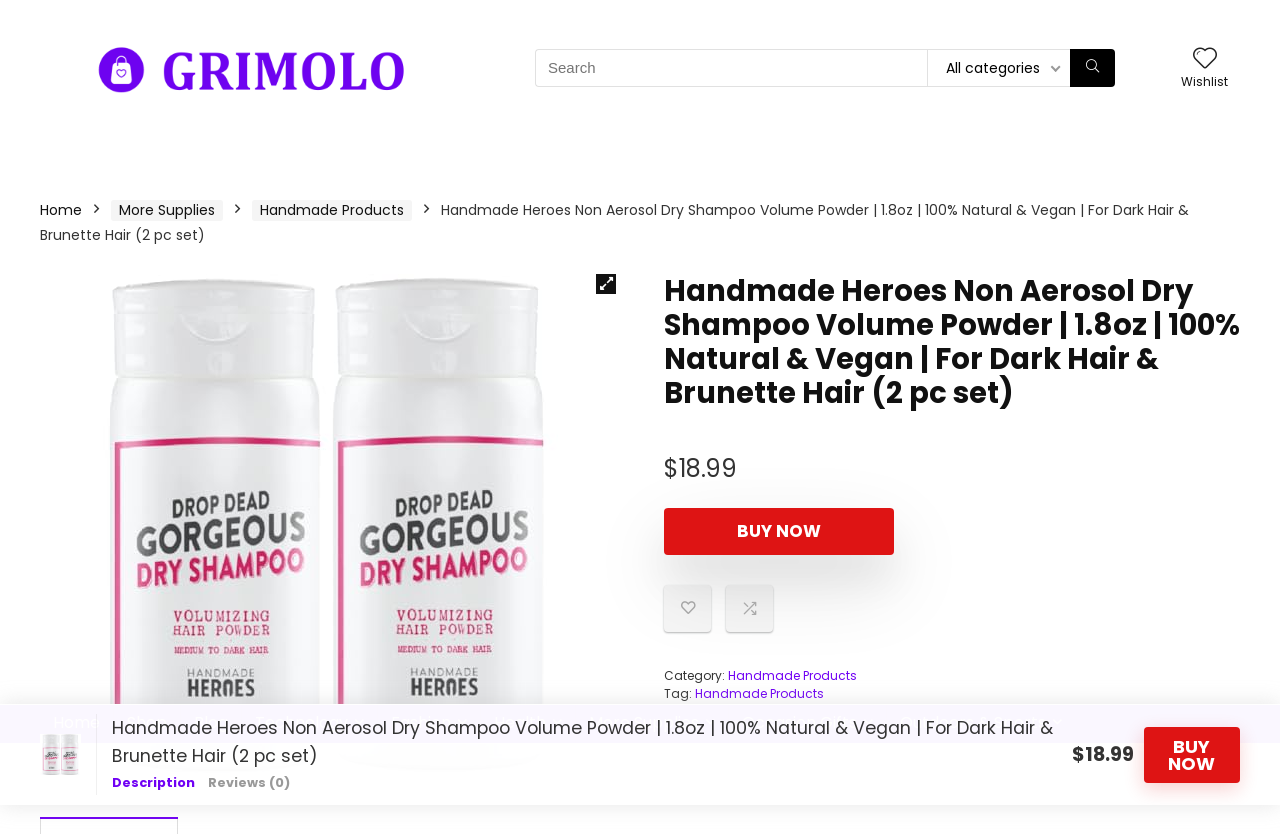Find the bounding box coordinates for the element that must be clicked to complete the instruction: "Click on 'About'". The coordinates should be four float numbers between 0 and 1, indicated as [left, top, right, bottom].

None